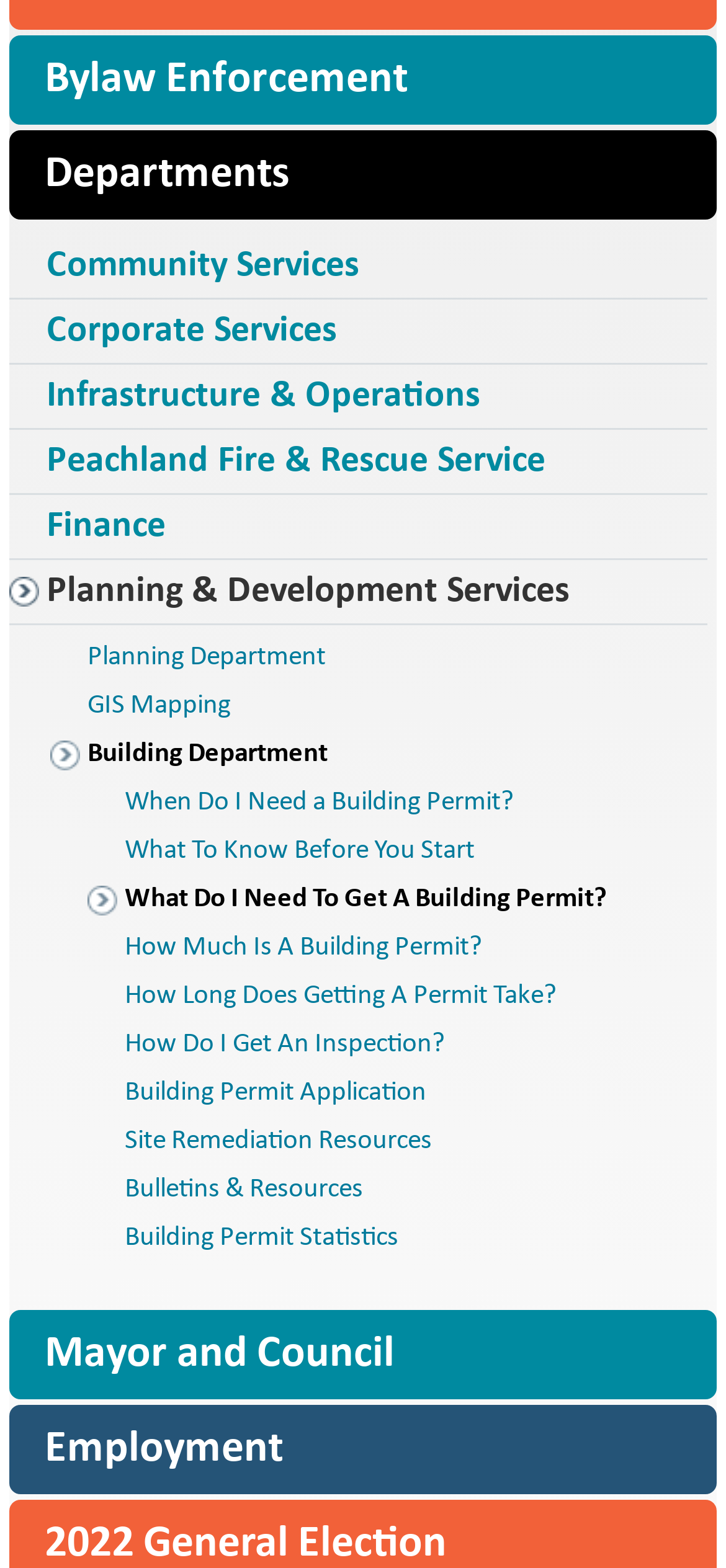What is the last link on the webpage?
Answer the question based on the image using a single word or a brief phrase.

Employment